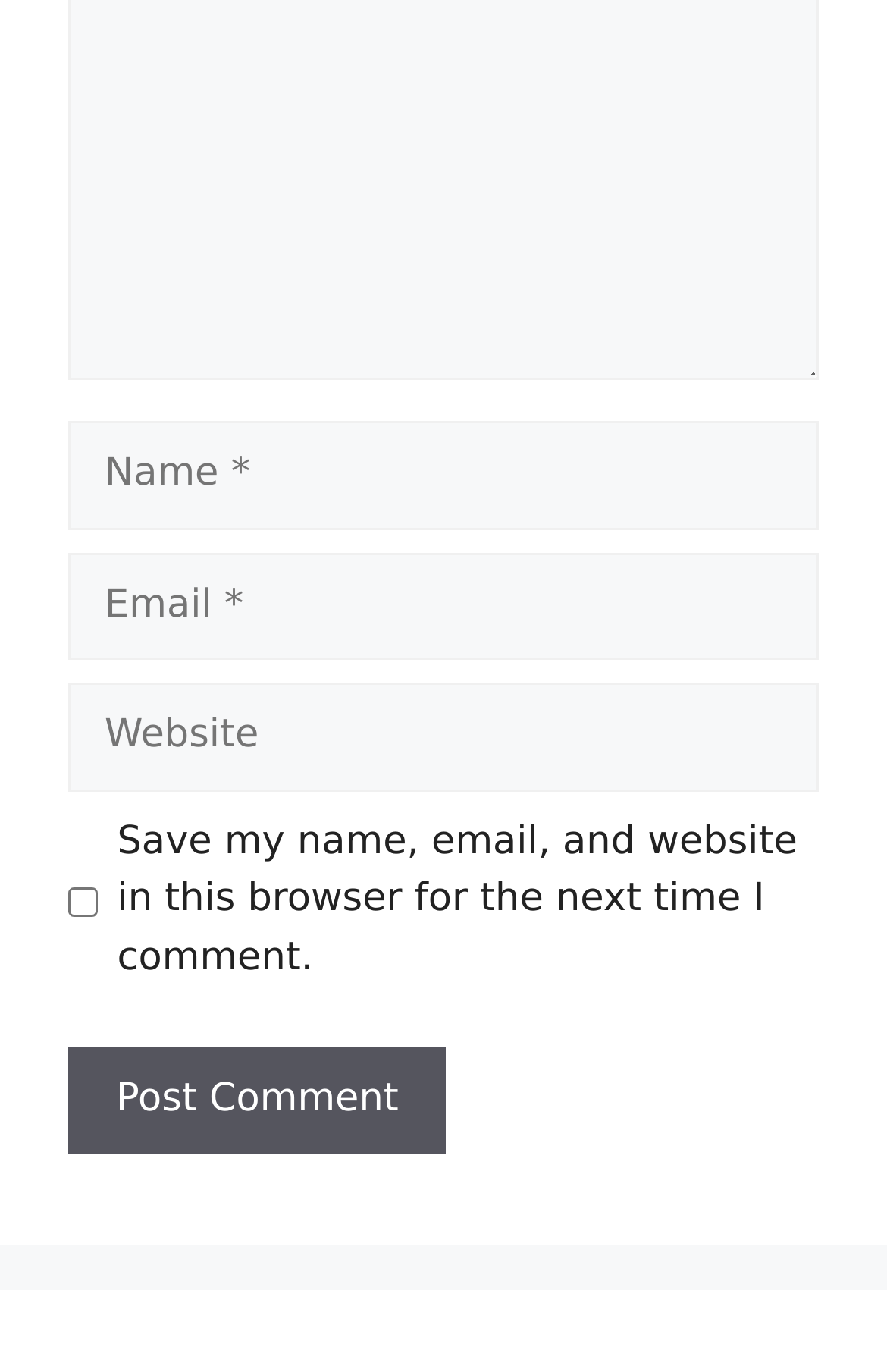Locate the UI element described by parent_node: Comment name="author" placeholder="Name *" in the provided webpage screenshot. Return the bounding box coordinates in the format (top-left x, top-left y, bottom-right x, bottom-right y), ensuring all values are between 0 and 1.

[0.077, 0.307, 0.923, 0.386]